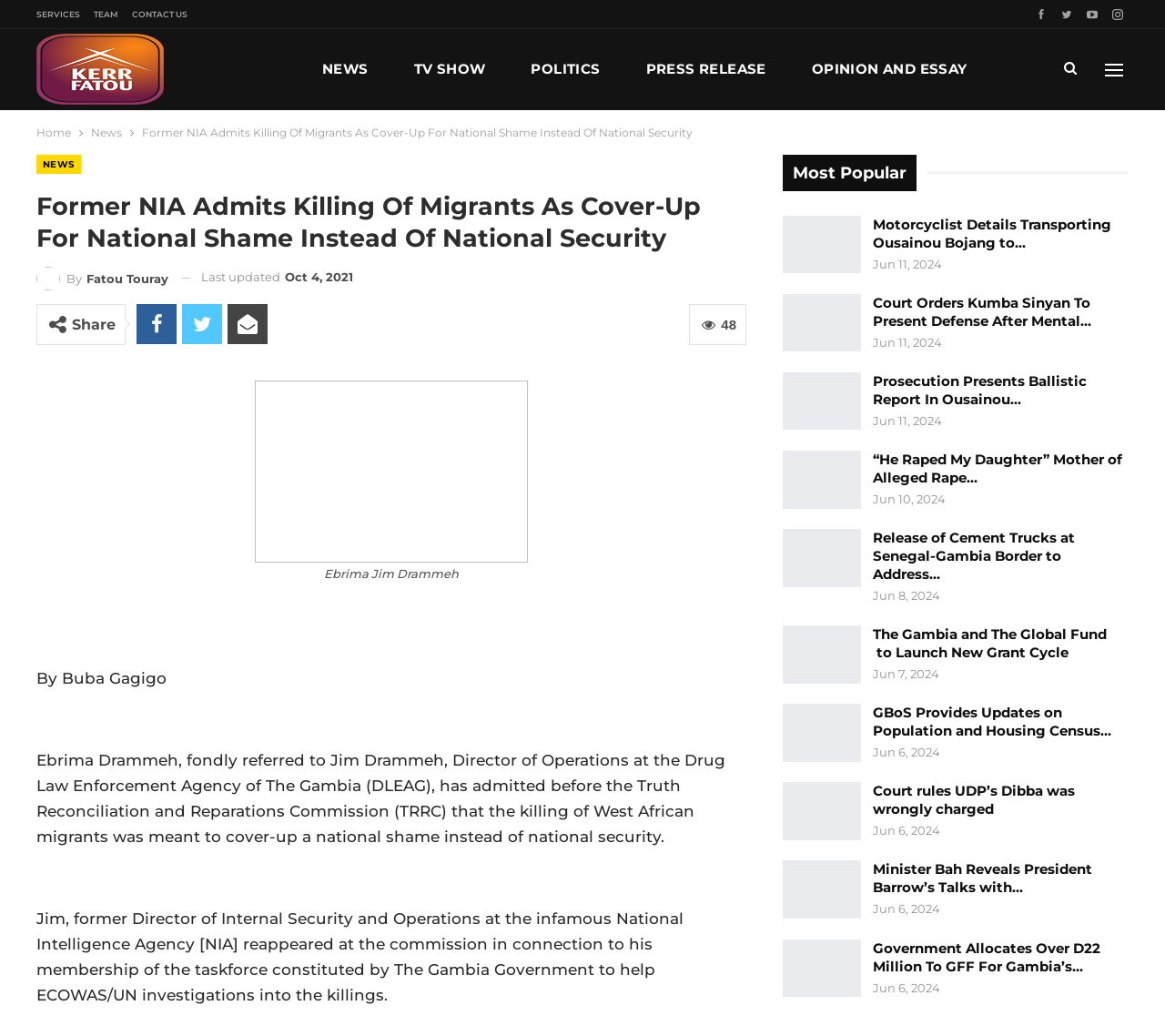Identify the bounding box coordinates of the element that should be clicked to fulfill this task: "Click on the 'CONTACT US' link". The coordinates should be provided as four float numbers between 0 and 1, i.e., [left, top, right, bottom].

[0.113, 0.009, 0.161, 0.018]